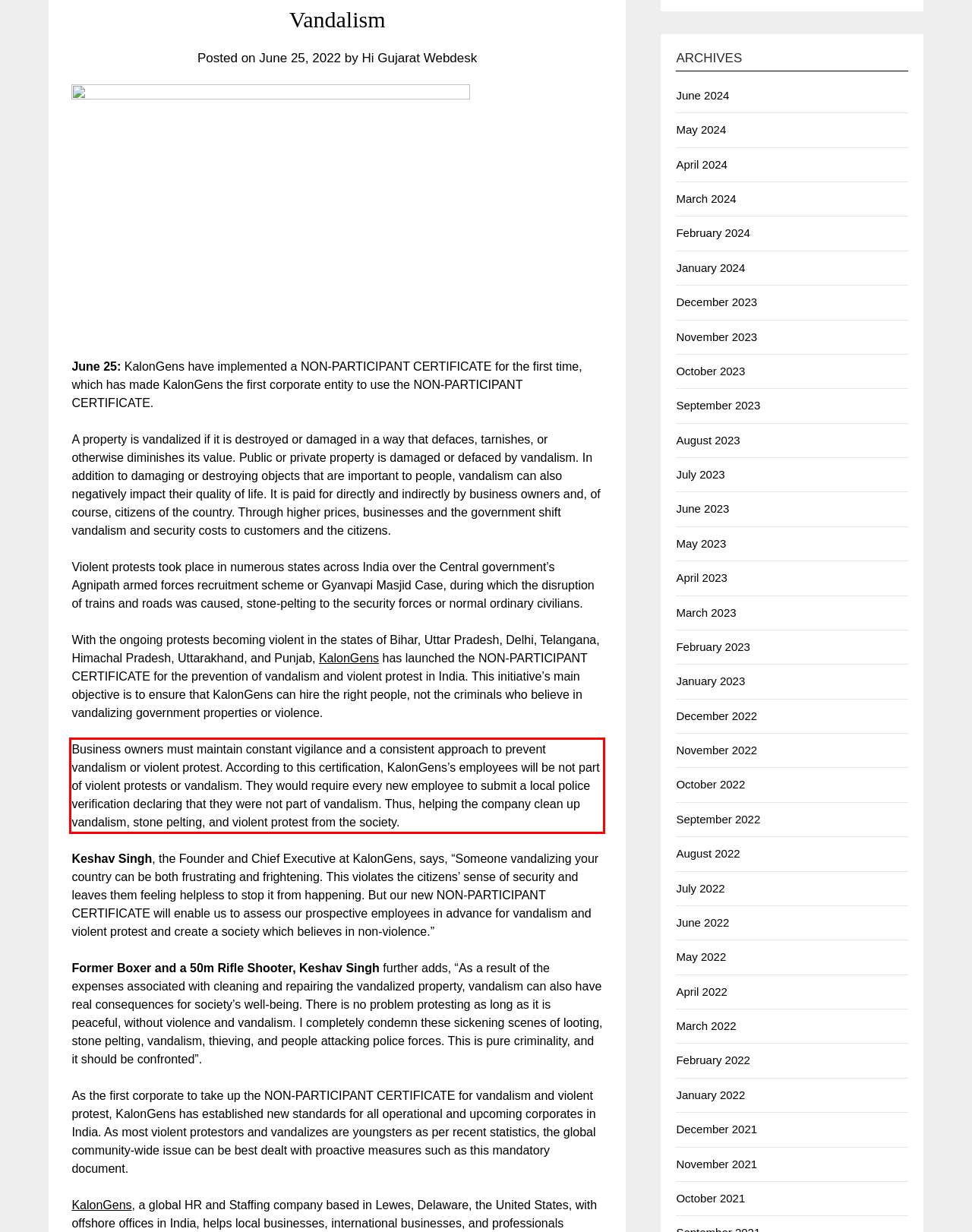There is a screenshot of a webpage with a red bounding box around a UI element. Please use OCR to extract the text within the red bounding box.

Business owners must maintain constant vigilance and a consistent approach to prevent vandalism or violent protest. According to this certification, KalonGens’s employees will be not part of violent protests or vandalism. They would require every new employee to submit a local police verification declaring that they were not part of vandalism. Thus, helping the company clean up vandalism, stone pelting, and violent protest from the society.